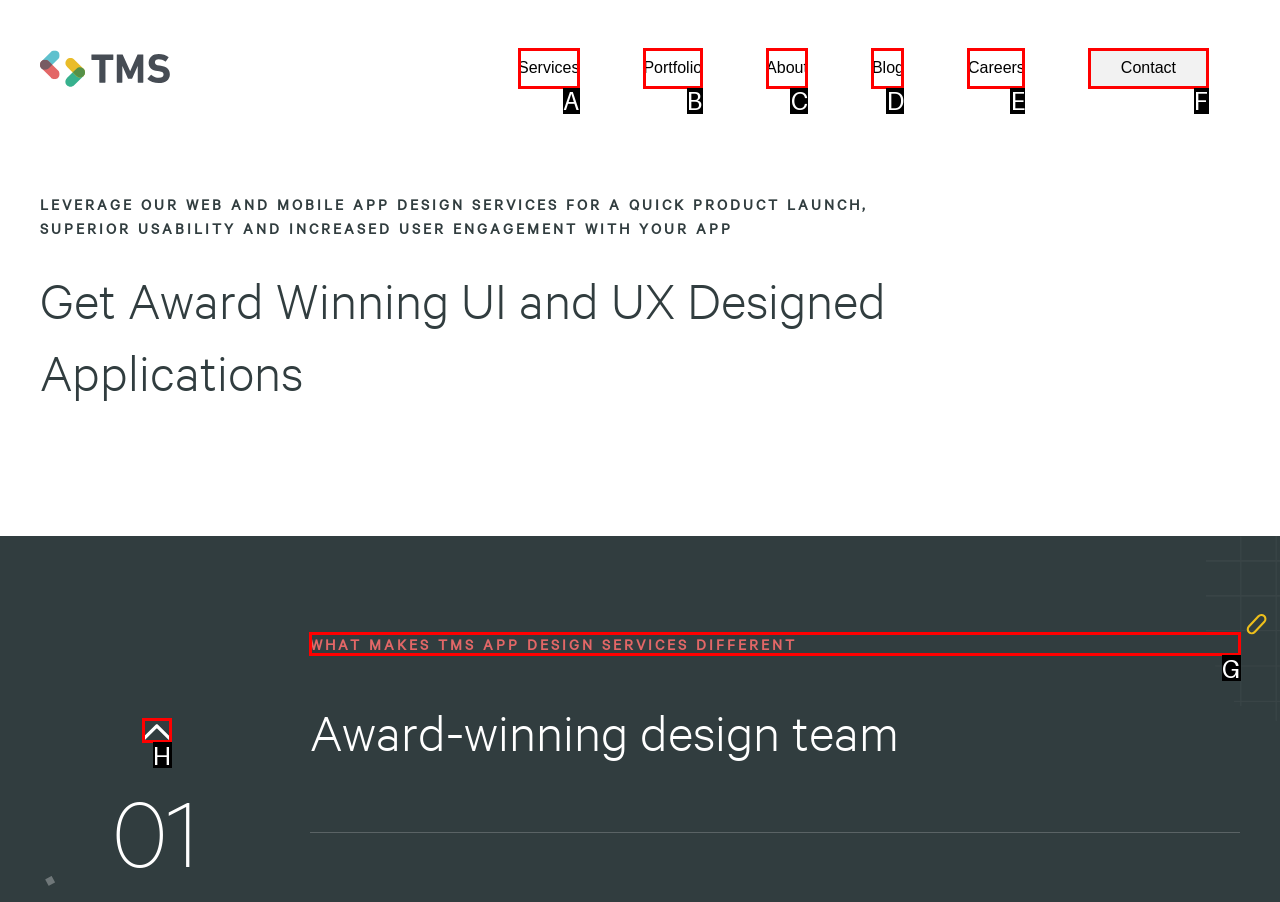Figure out which option to click to perform the following task: Learn more about TMS app design services
Provide the letter of the correct option in your response.

G